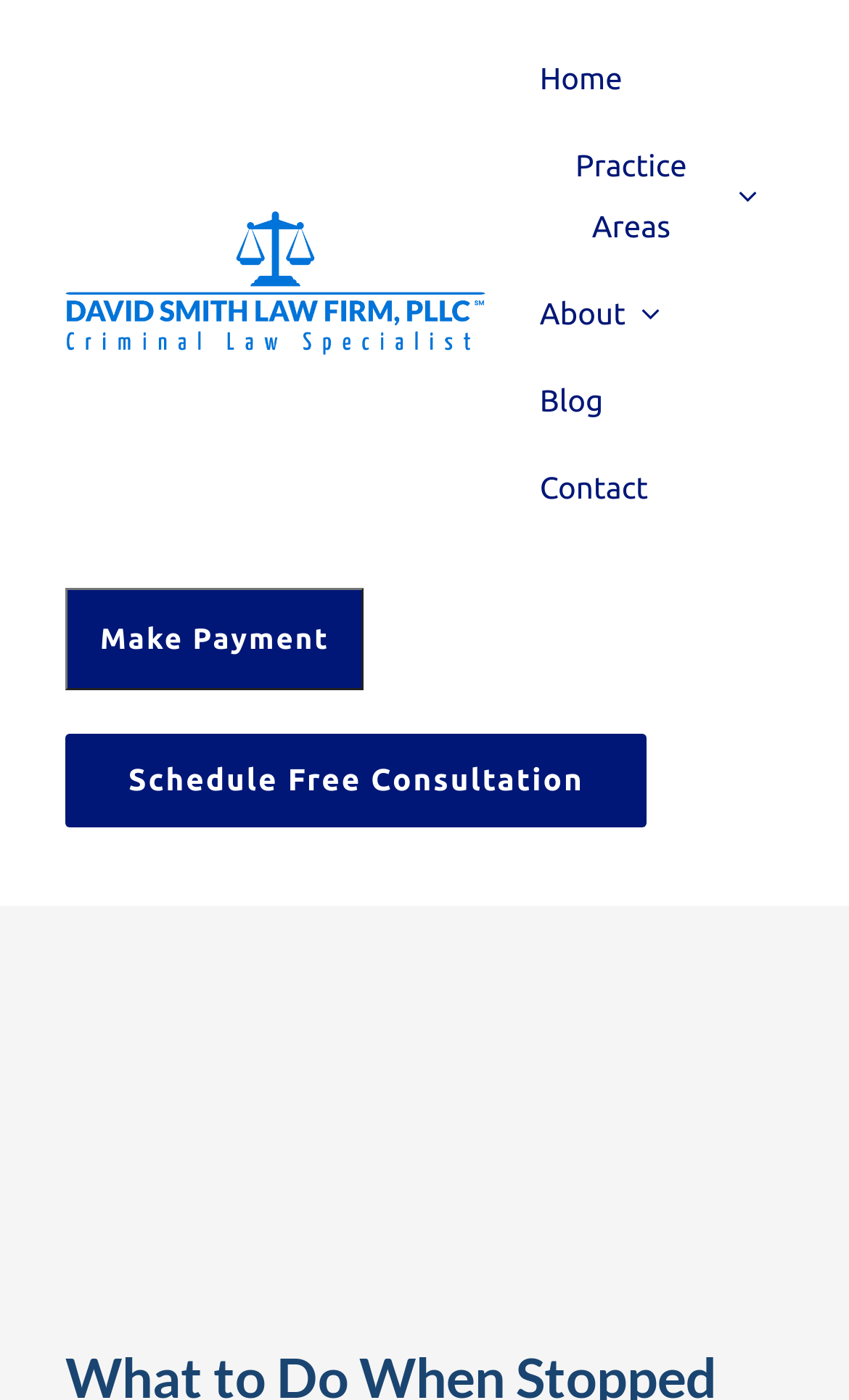Find the bounding box coordinates for the UI element whose description is: "walile". The coordinates should be four float numbers between 0 and 1, in the format [left, top, right, bottom].

None